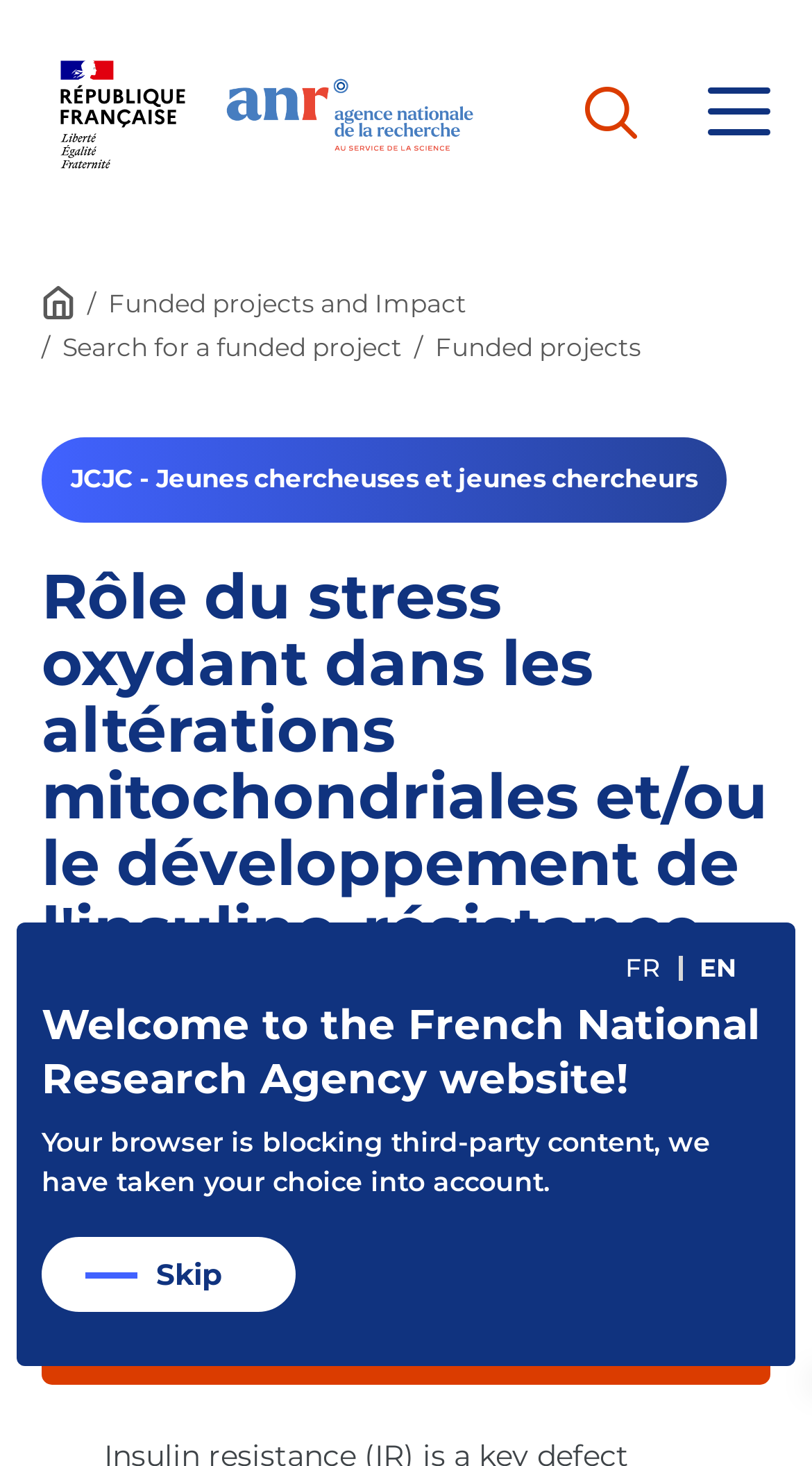What is the language of the webpage?
Based on the image, give a one-word or short phrase answer.

French